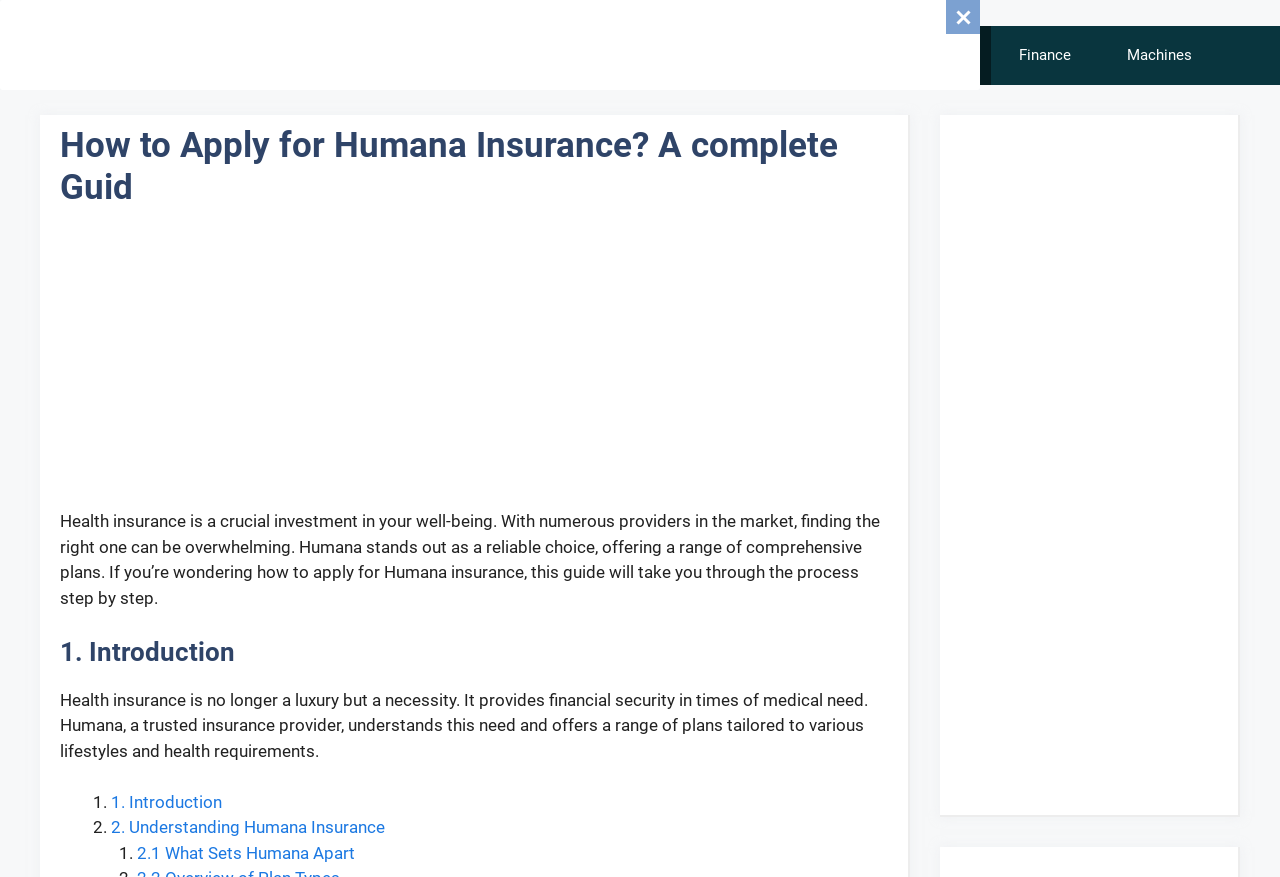Using the provided element description, identify the bounding box coordinates as (top-left x, top-left y, bottom-right x, bottom-right y). Ensure all values are between 0 and 1. Description: Insurance

[0.68, 0.029, 0.774, 0.096]